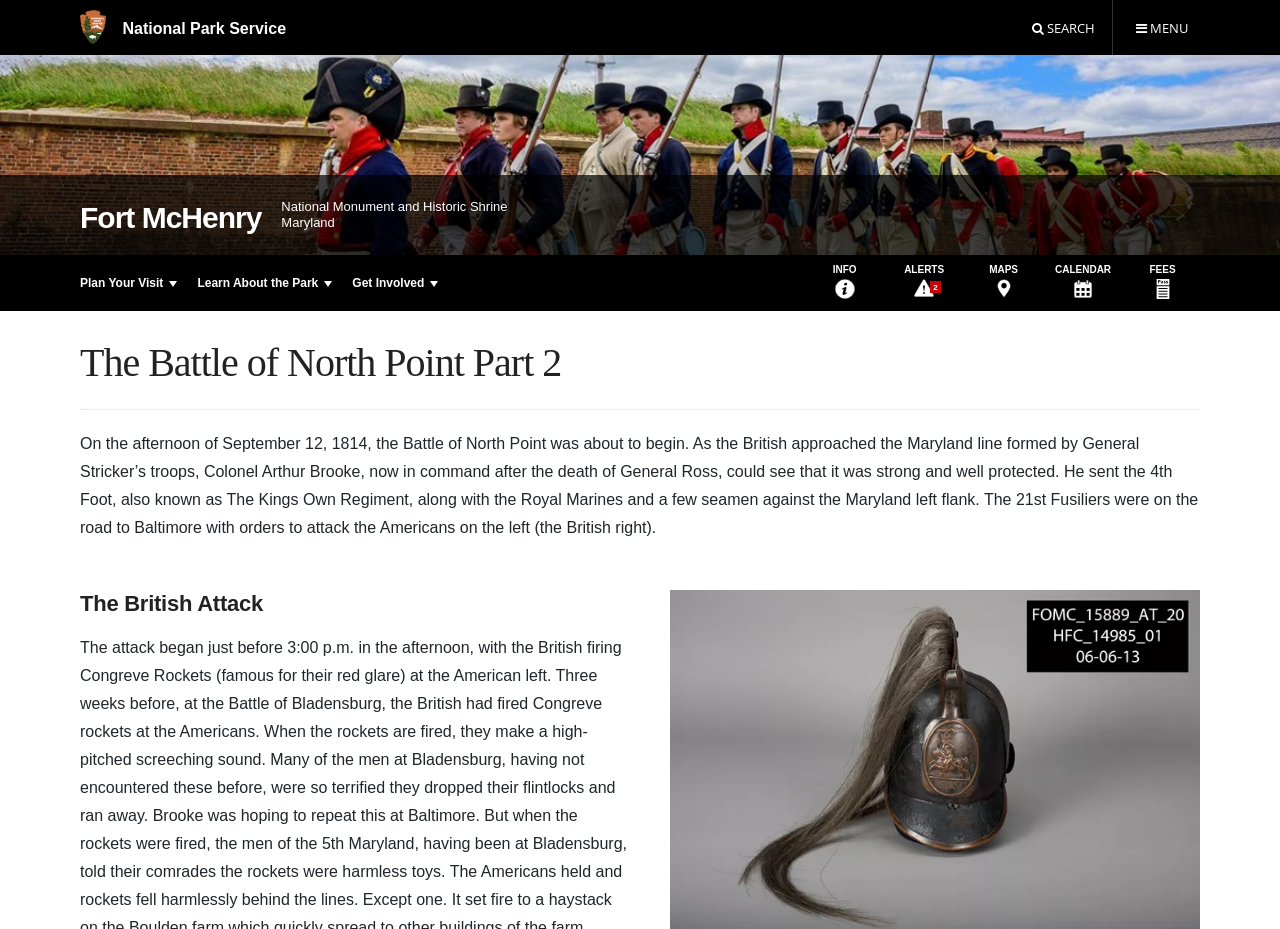Given the description Fees, predict the bounding box coordinates of the UI element. Ensure the coordinates are in the format (top-left x, top-left y, bottom-right x, bottom-right y) and all values are between 0 and 1.

[0.879, 0.274, 0.938, 0.335]